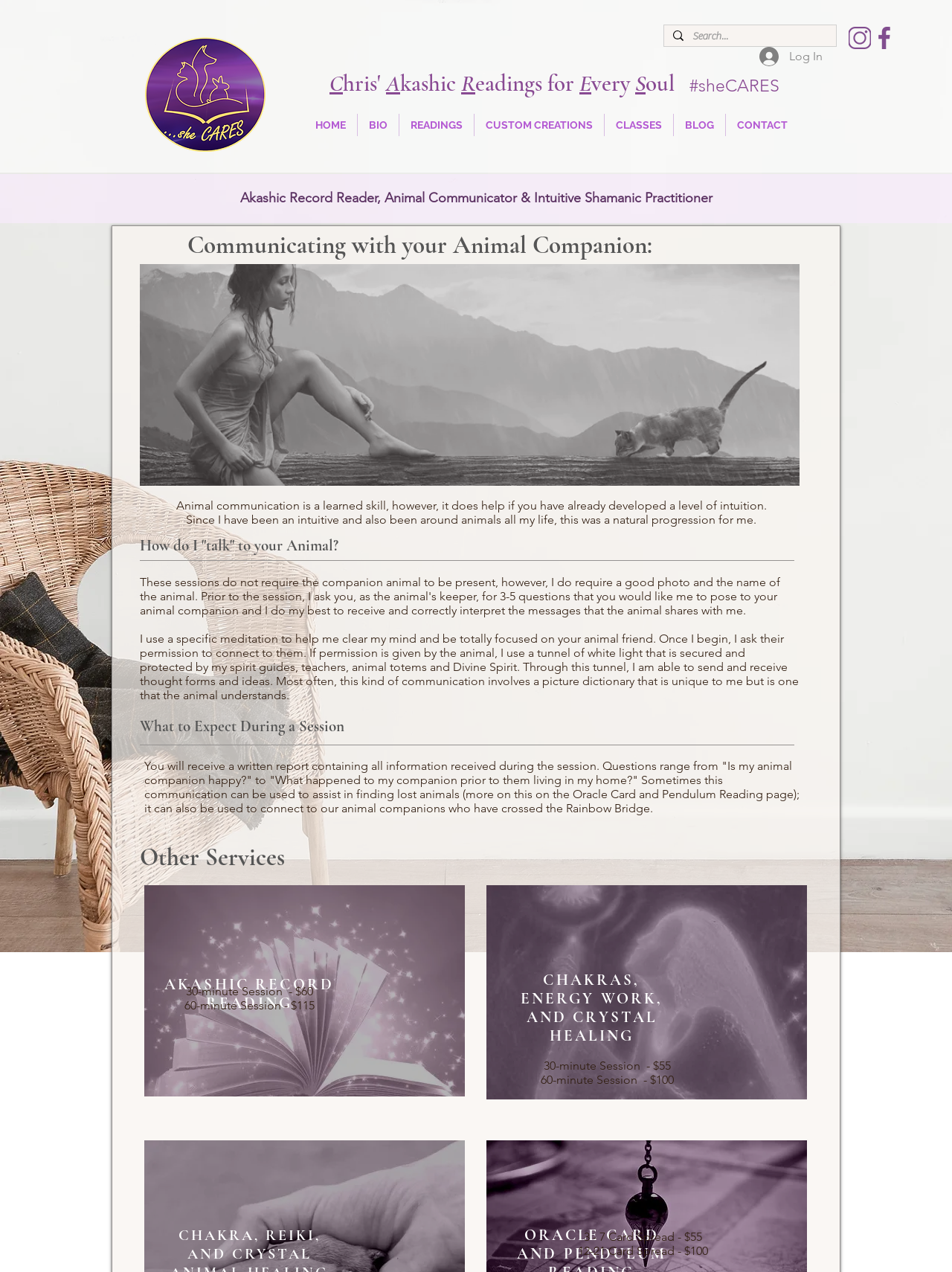Identify the bounding box coordinates of the section to be clicked to complete the task described by the following instruction: "Click on the Icon_1 link". The coordinates should be four float numbers between 0 and 1, formatted as [left, top, right, bottom].

[0.891, 0.021, 0.915, 0.039]